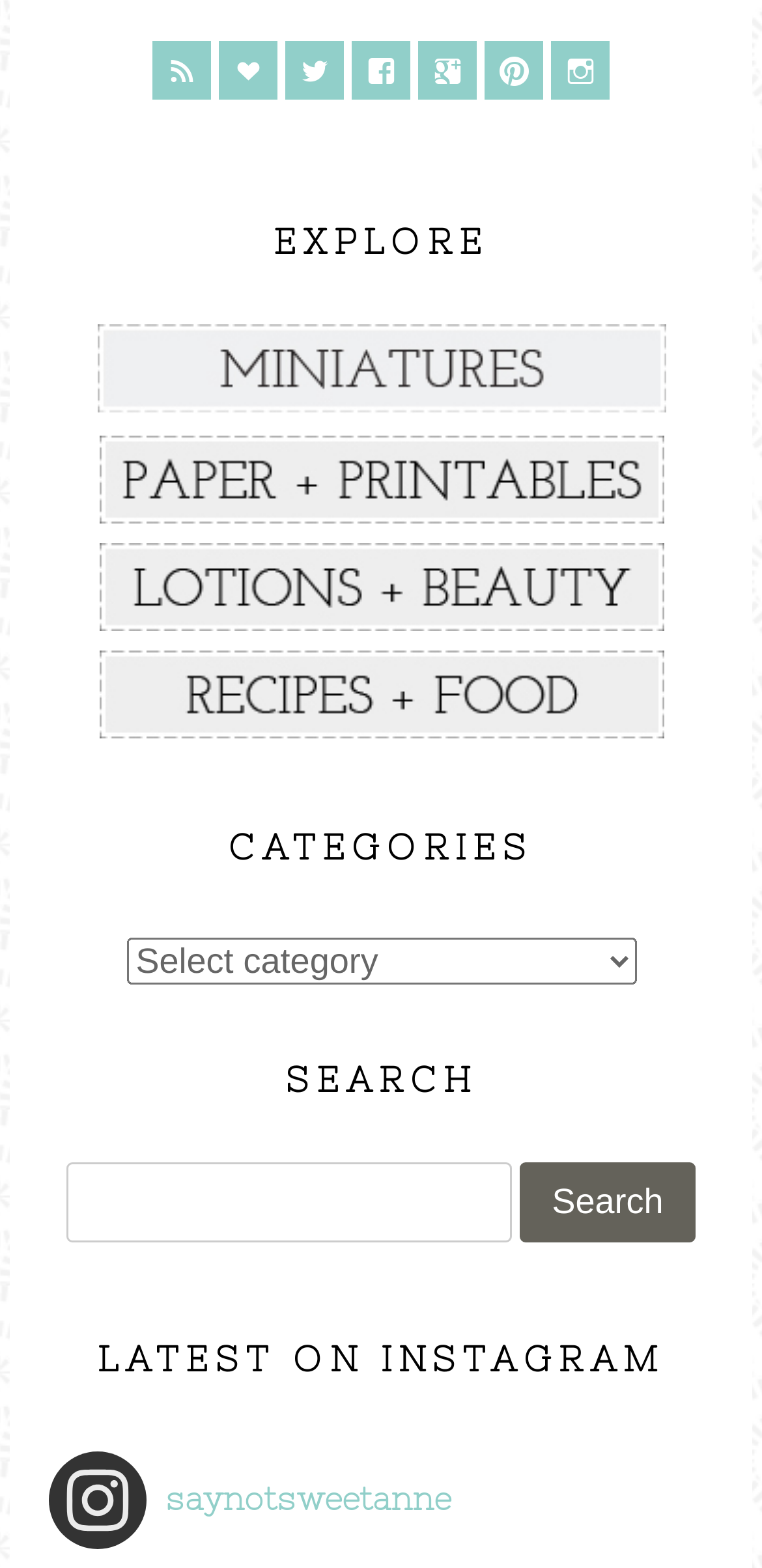Use the details in the image to answer the question thoroughly: 
How many social media links are at the top?

There are 7 social media links at the top of the webpage, represented by icons, located horizontally next to each other, below the root element.